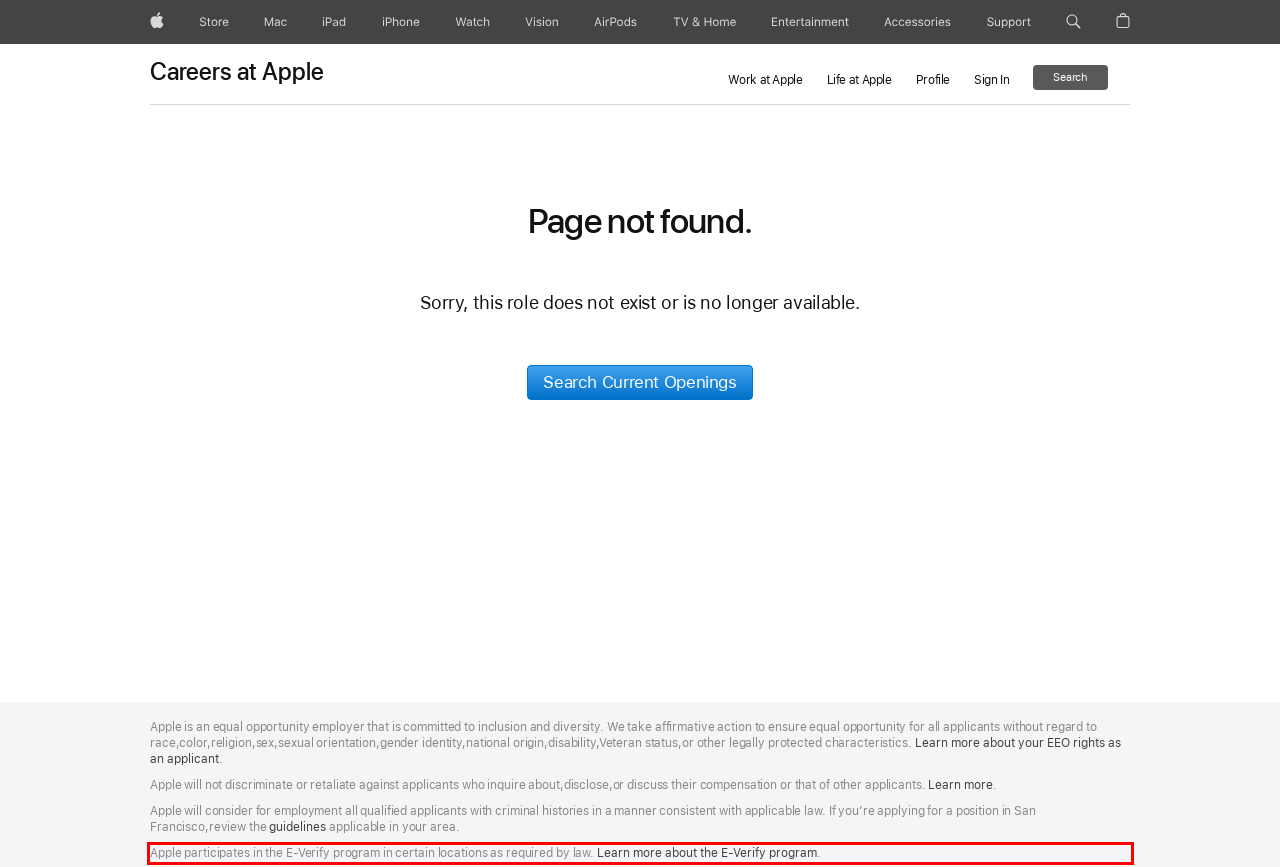Given a webpage screenshot with a red bounding box, perform OCR to read and deliver the text enclosed by the red bounding box.

Apple participates in the E-Verify program in certain locations as required by law. Learn more about the E-Verify program (Opens in a new window) .